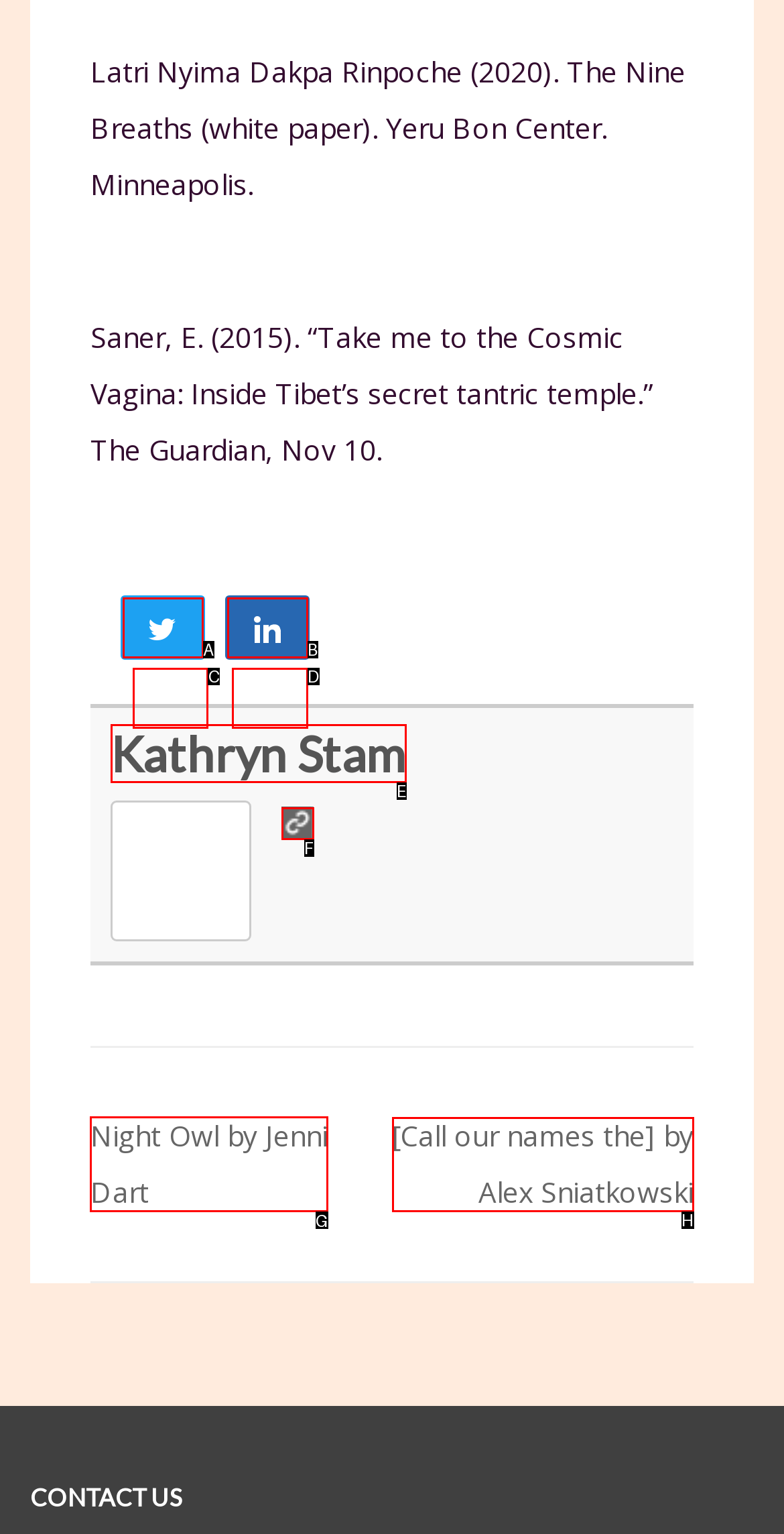Tell me which element should be clicked to achieve the following objective: Read the post 'Night Owl by Jenni Dart'
Reply with the letter of the correct option from the displayed choices.

G